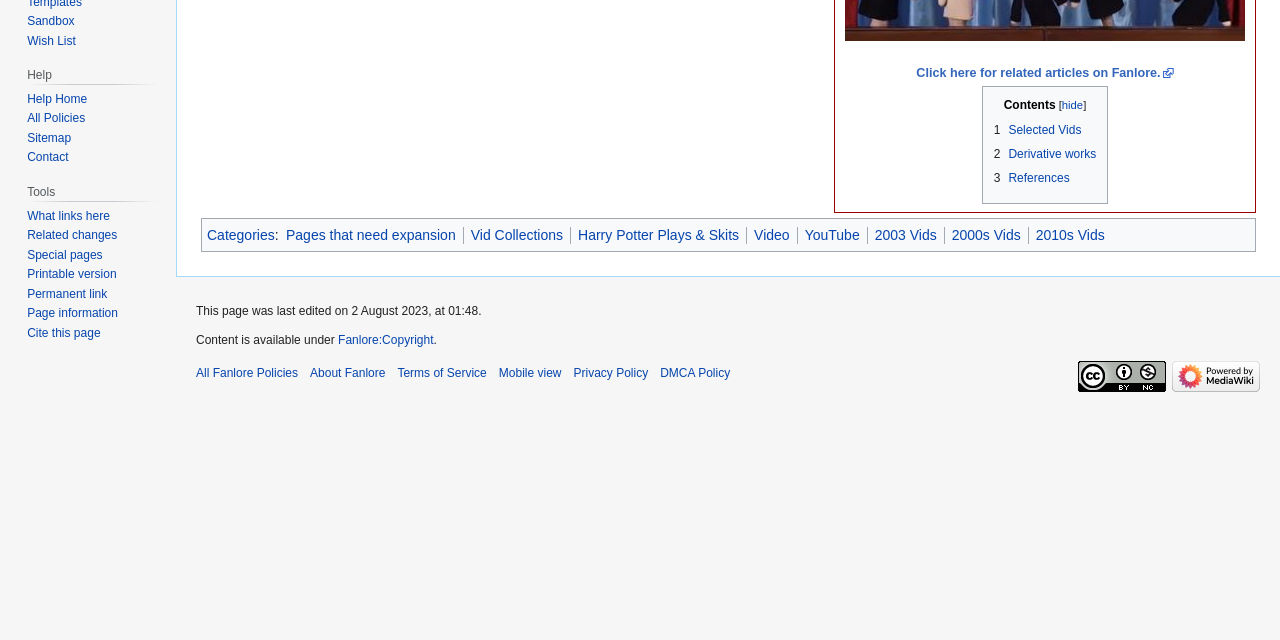Bounding box coordinates are to be given in the format (top-left x, top-left y, bottom-right x, bottom-right y). All values must be floating point numbers between 0 and 1. Provide the bounding box coordinate for the UI element described as: Categories

[0.162, 0.354, 0.215, 0.379]